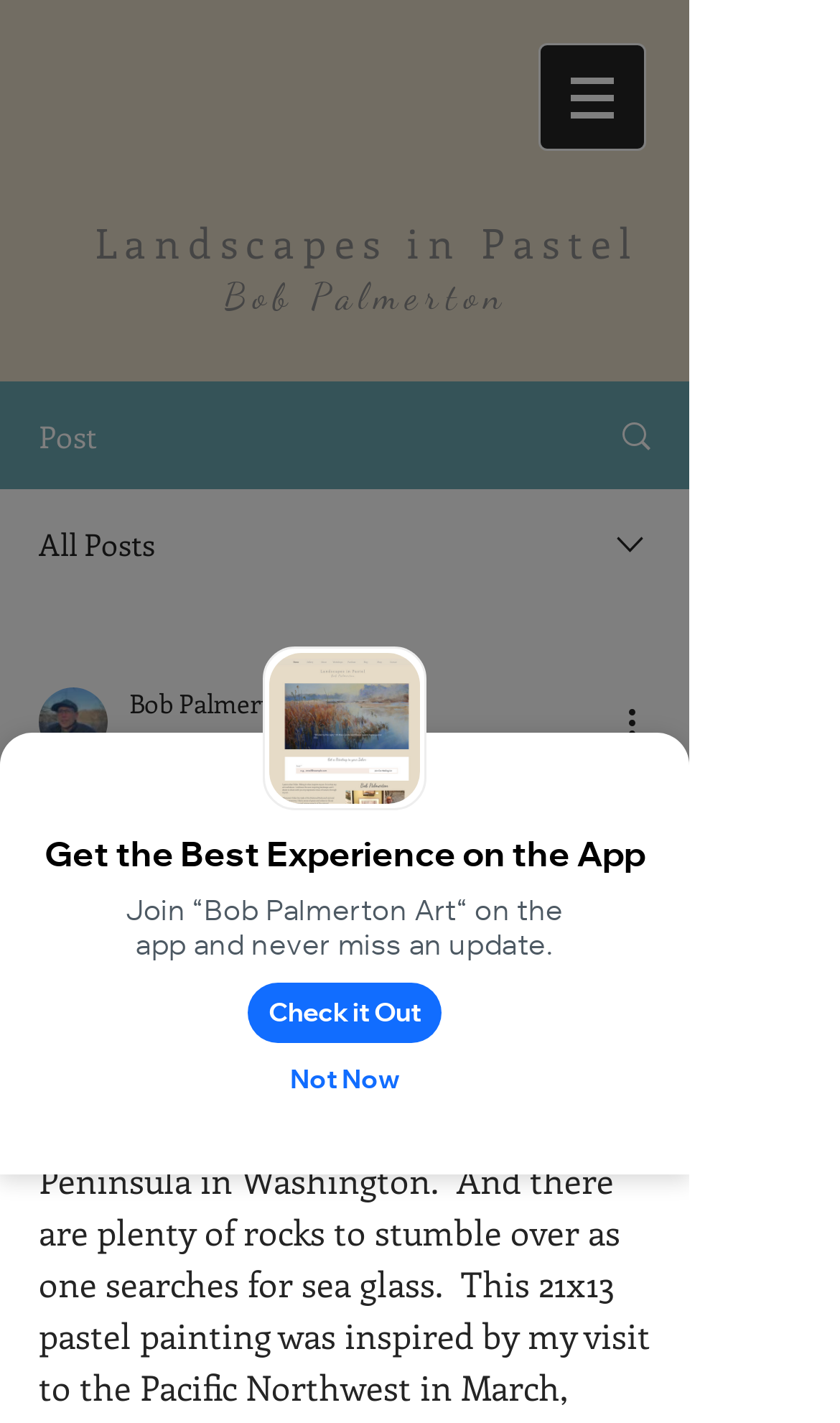Given the element description, predict the bounding box coordinates in the format (top-left x, top-left y, bottom-right x, bottom-right y). Make sure all values are between 0 and 1. Here is the element description: aria-label="More actions"

[0.738, 0.489, 0.8, 0.525]